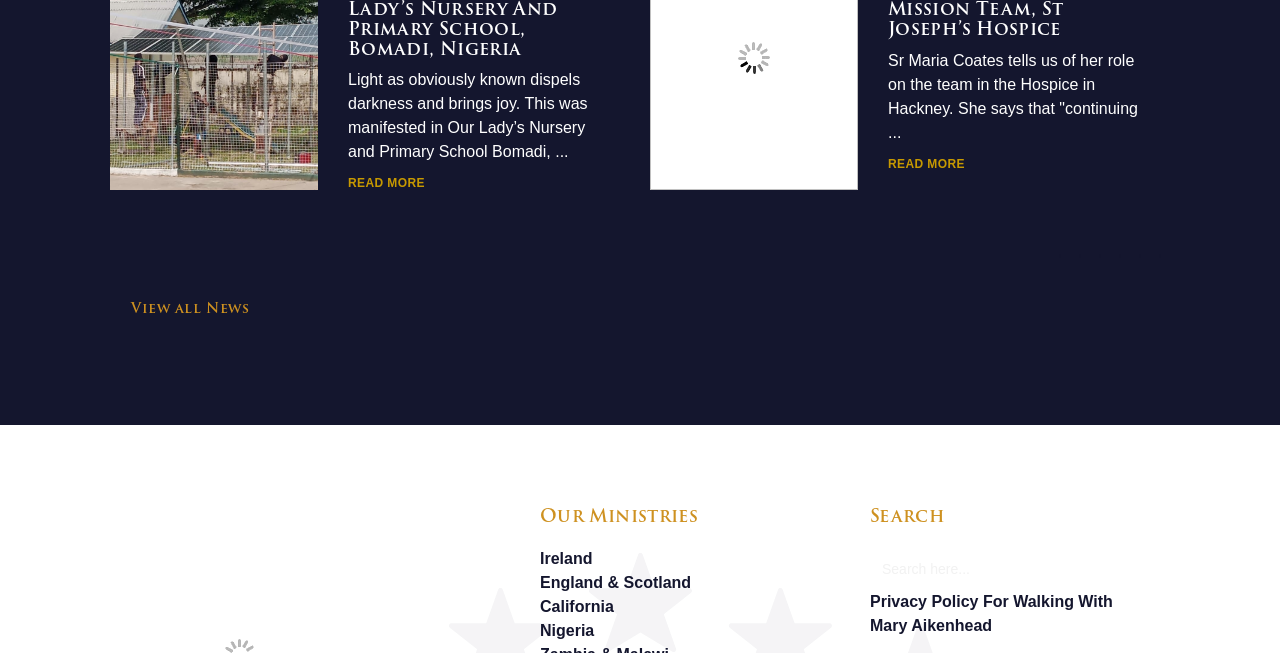Provide a short, one-word or phrase answer to the question below:
What is the last link at the bottom of the webpage?

Privacy Policy